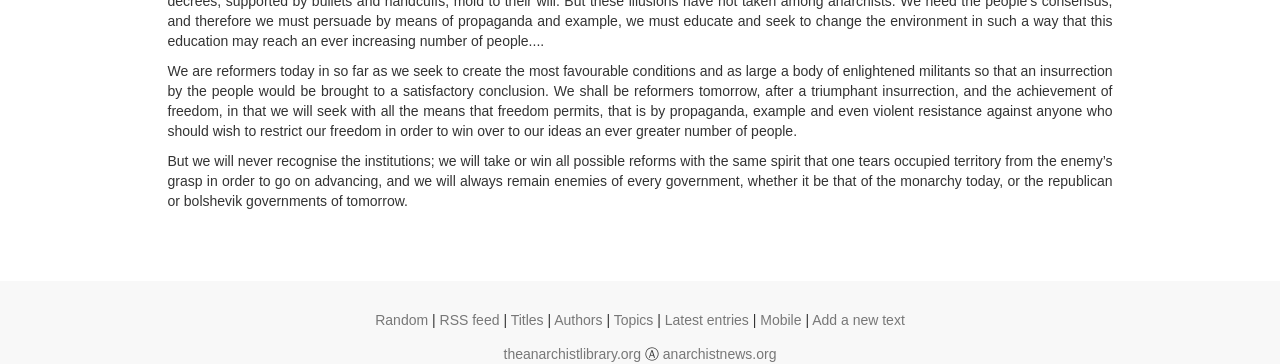Determine the bounding box coordinates for the region that must be clicked to execute the following instruction: "Visit anarchistnews.org".

[0.518, 0.95, 0.607, 0.994]